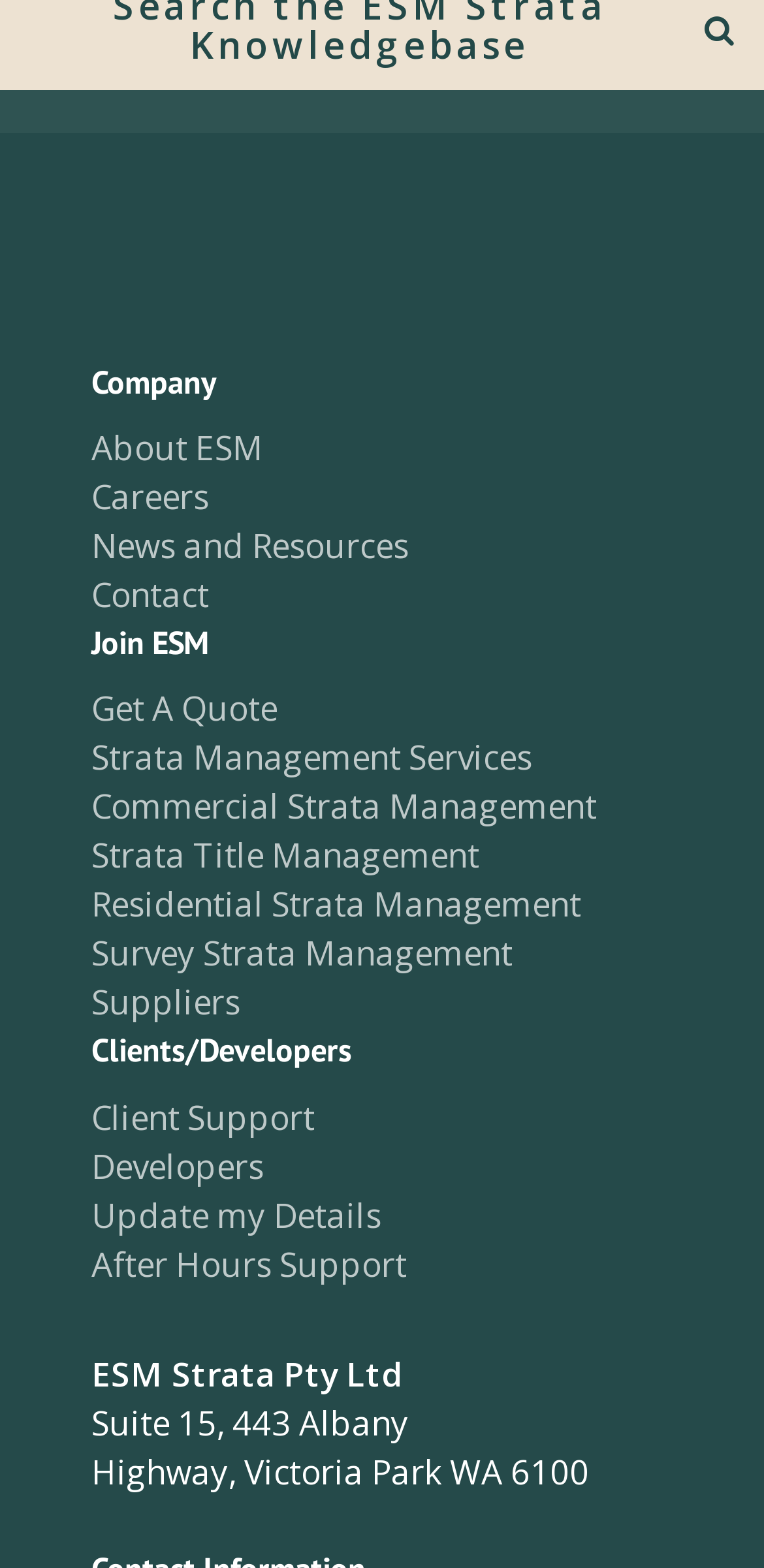Show me the bounding box coordinates of the clickable region to achieve the task as per the instruction: "Contact the company".

[0.12, 0.365, 0.274, 0.394]